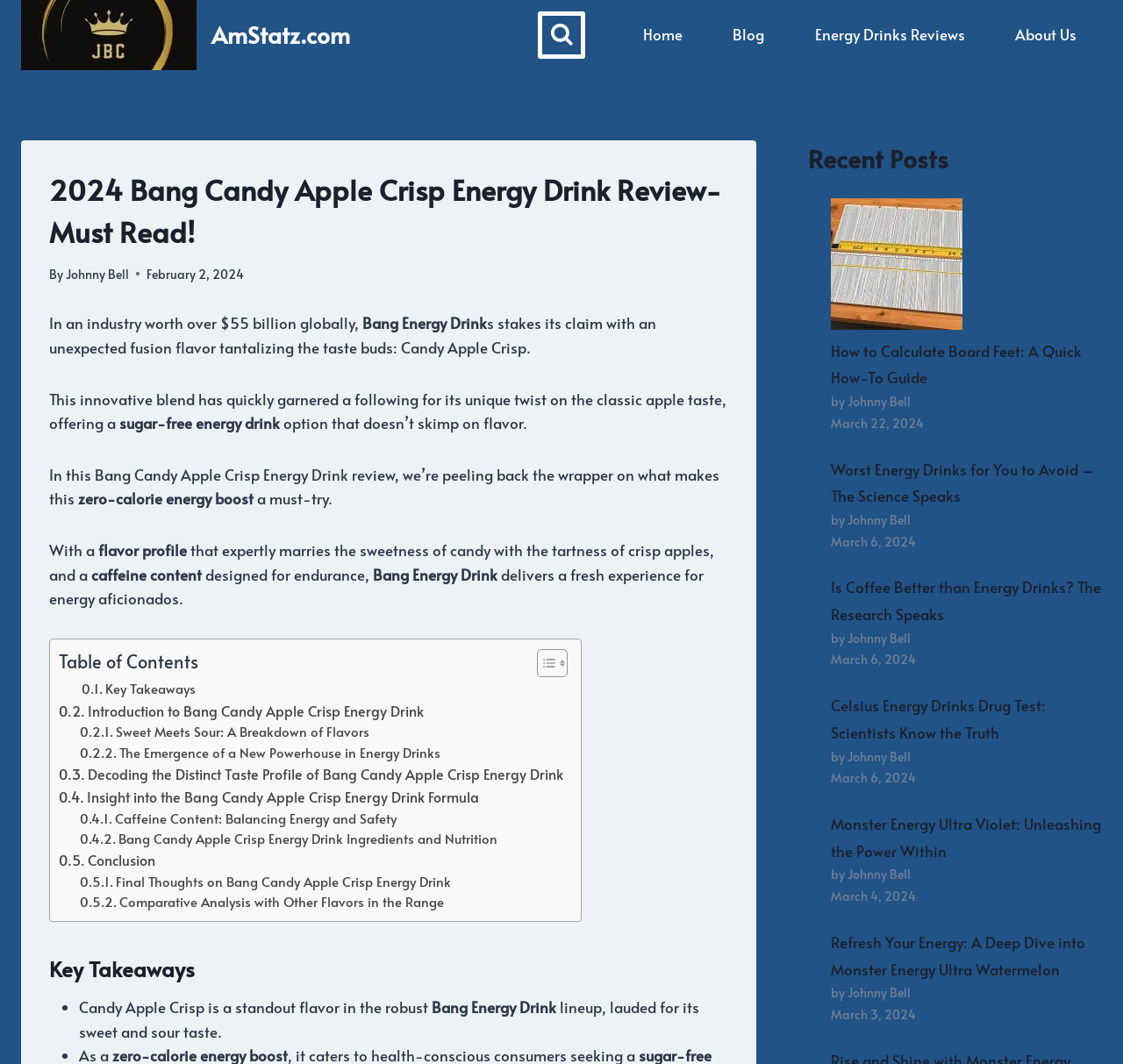Offer a meticulous description of the webpage's structure and content.

This webpage is a review of Bang Candy Apple Crisp Energy Drink. At the top, there is a navigation bar with links to "Home", "Blog", "Energy Drinks Reviews", and "About Us". Below the navigation bar, there is a header section with the title "2024 Bang Candy Apple Crisp Energy Drink Review- Must Read!" and a subtitle "By Johnny Bell" with the date "February 2, 2024".

The main content of the webpage is divided into several sections. The first section introduces Bang Energy Drink and its unique flavor, Candy Apple Crisp. The text describes the flavor profile, which combines the sweetness of candy with the tartness of crisp apples, and highlights its zero-calorie and sugar-free features.

Below the introduction, there is a table of contents with links to different sections of the review, including "Key Takeaways", "Introduction to Bang Candy Apple Crisp Energy Drink", "Sweet Meets Sour: A Breakdown of Flavors", and more.

The "Key Takeaways" section summarizes the main points of the review, including the standout flavor of Candy Apple Crisp and its sweet and sour taste.

On the right side of the webpage, there is a section titled "Recent Posts" with links to other articles, including "How to Calculate Board Feet: A Quick How-To Guide", "Worst Energy Drinks for You to Avoid – The Science Speaks", and more. Each article is accompanied by a brief description, the author's name, and the date of publication.

Overall, the webpage is a detailed review of Bang Candy Apple Crisp Energy Drink, with a clear structure and easy-to-navigate sections.